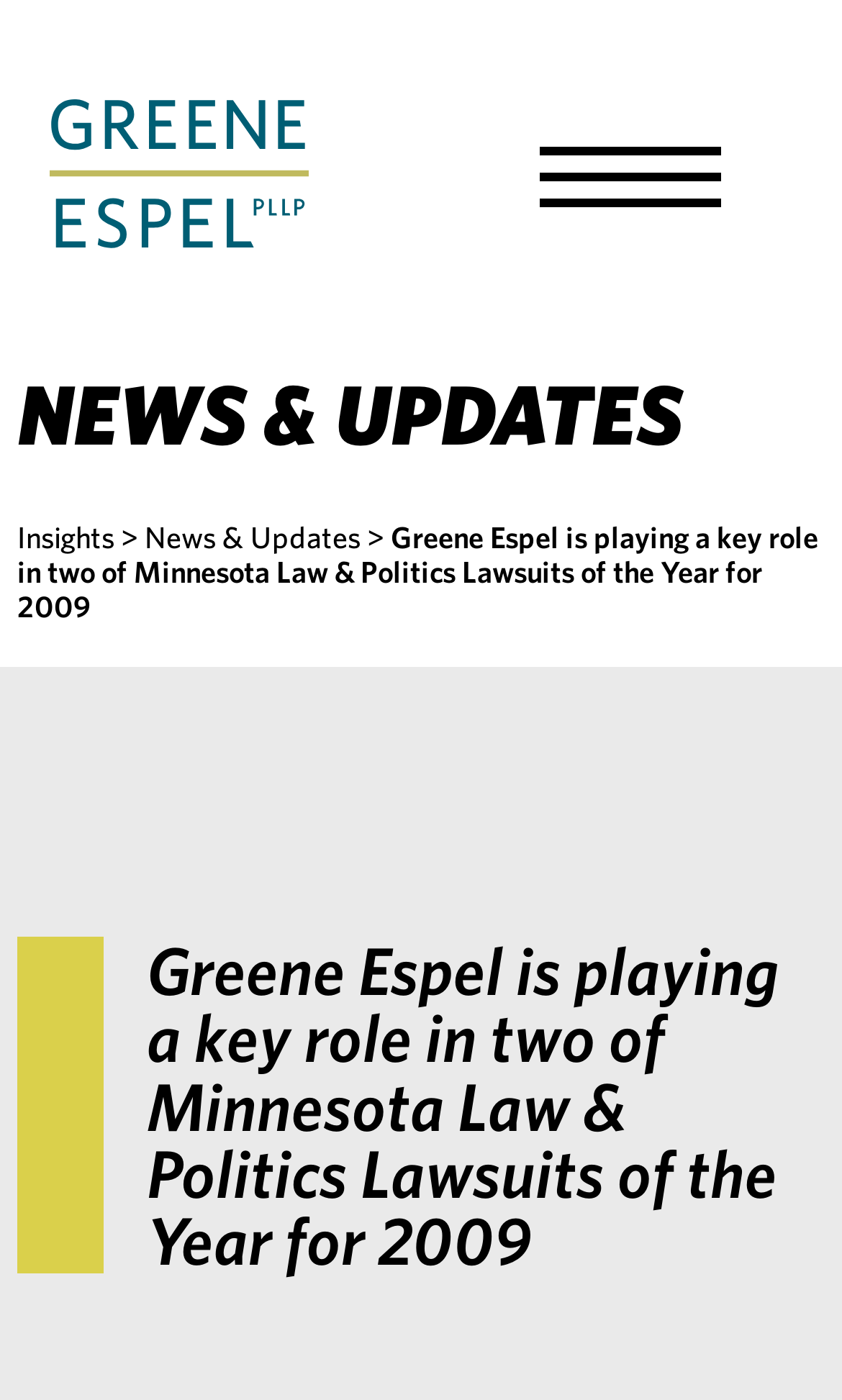What is the logo of the law firm?
Please give a well-detailed answer to the question.

The logo of the law firm is located at the top left corner of the webpage, and it is an image with the text 'Greene Espel Logo'.